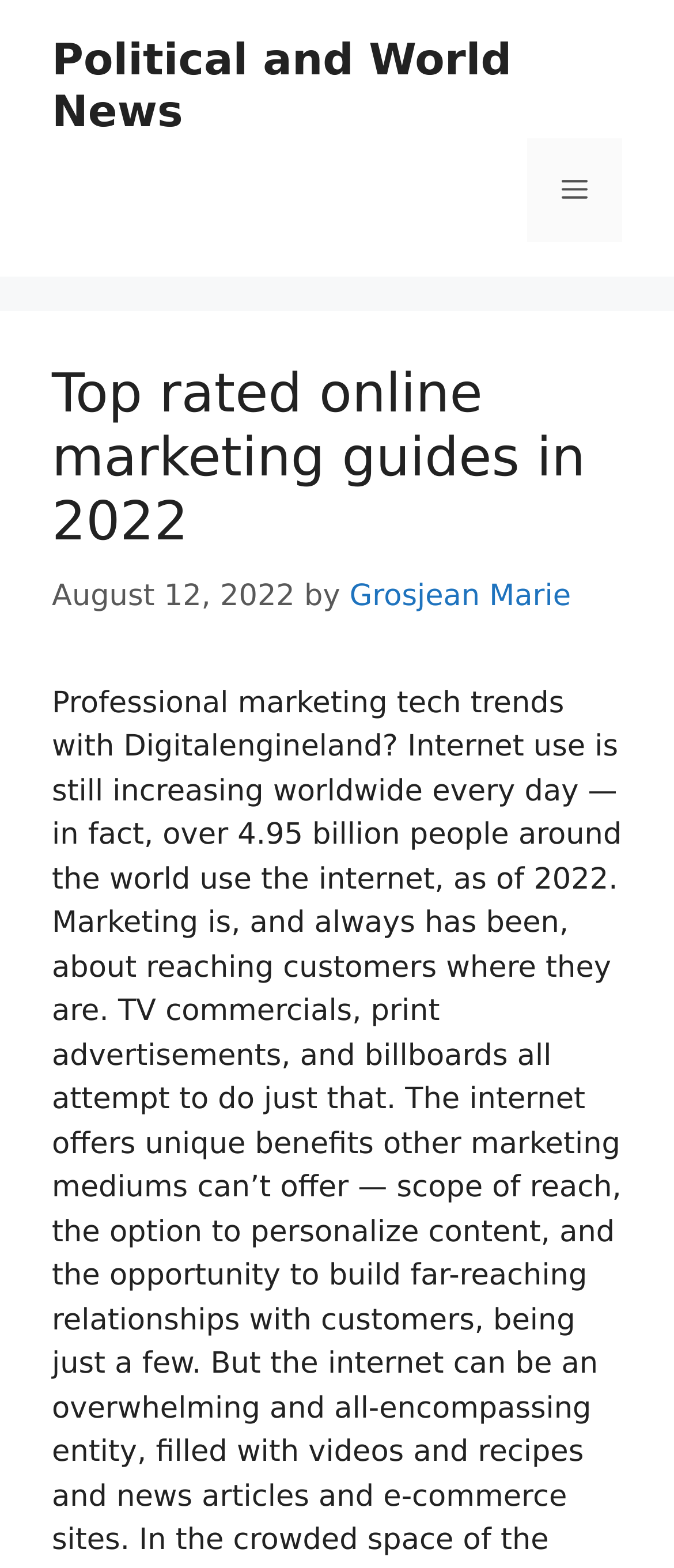Who is the author of the latest article?
Based on the visual details in the image, please answer the question thoroughly.

I found the author of the latest article by looking at the link element in the header section, which contains the text 'Grosjean Marie'.